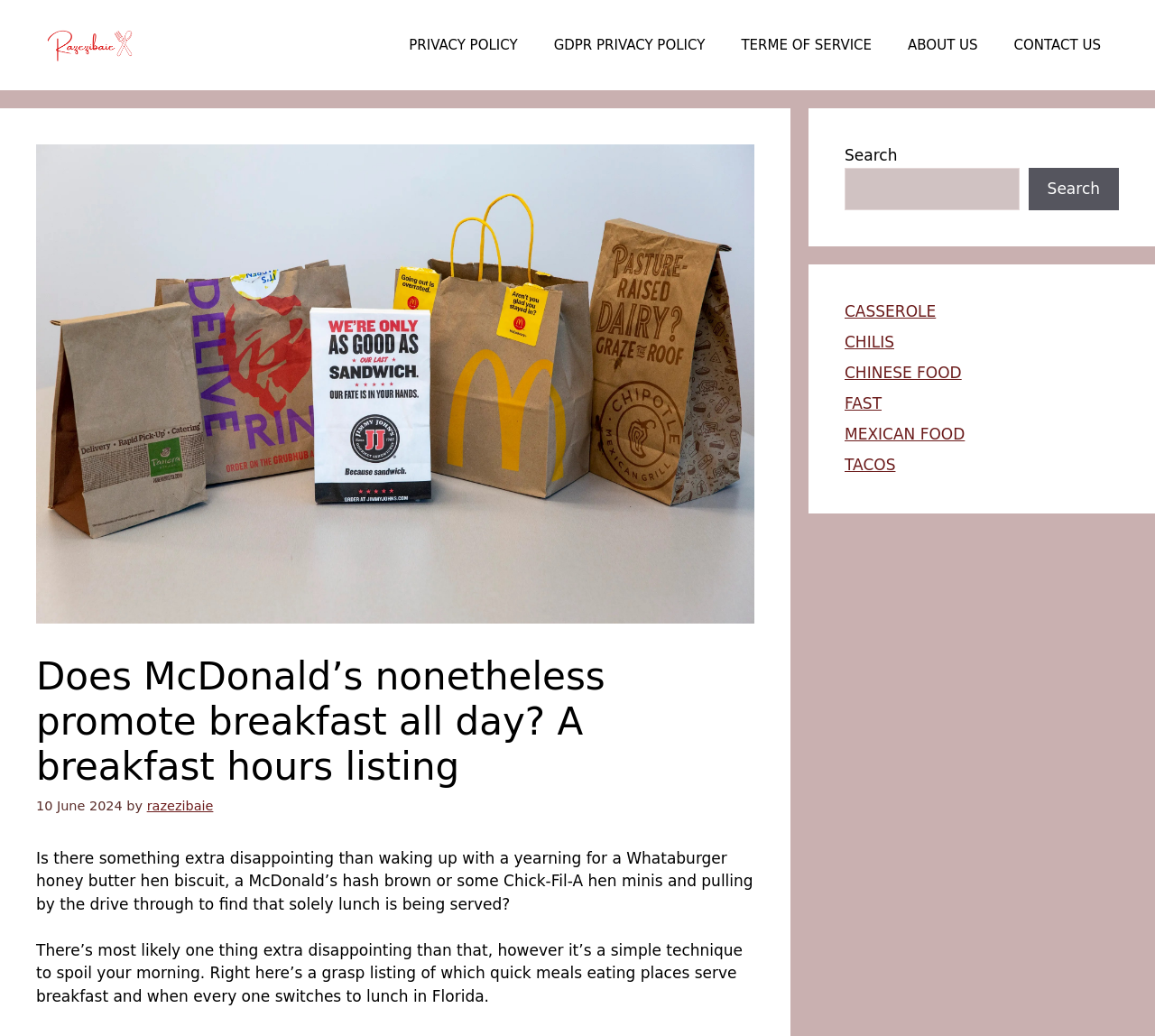Create a detailed narrative describing the layout and content of the webpage.

This webpage appears to be an article discussing breakfast hours at various fast-food restaurants. At the top of the page, there is a banner with a site logo, followed by a navigation menu with links to "PRIVACY POLICY", "GDPR PRIVACY POLICY", "TERME OF SERVICE", "ABOUT US", and "CONTACT US". 

Below the navigation menu, there is a large image with a heading that reads "Does McDonald’s nonetheless promote breakfast all day? A breakfast hours listing". The heading is accompanied by a timestamp "10 June 2024" and an author's name "razezibaie". 

The main content of the article starts with a paragraph that expresses disappointment when waking up craving breakfast items from Whataburger, McDonald's, or Chick-Fil-A, only to find that lunch is being served. The article then promises to provide a comprehensive list of which fast-food restaurants serve breakfast and when they switch to lunch in Florida.

On the right side of the page, there is a search bar with a search button, allowing users to search for specific content. Below the search bar, there are several links to related topics, including "CASSEROLE", "CHILIS", "CHINESE FOOD", "FAST", "MEXICAN FOOD", and "TACOS".